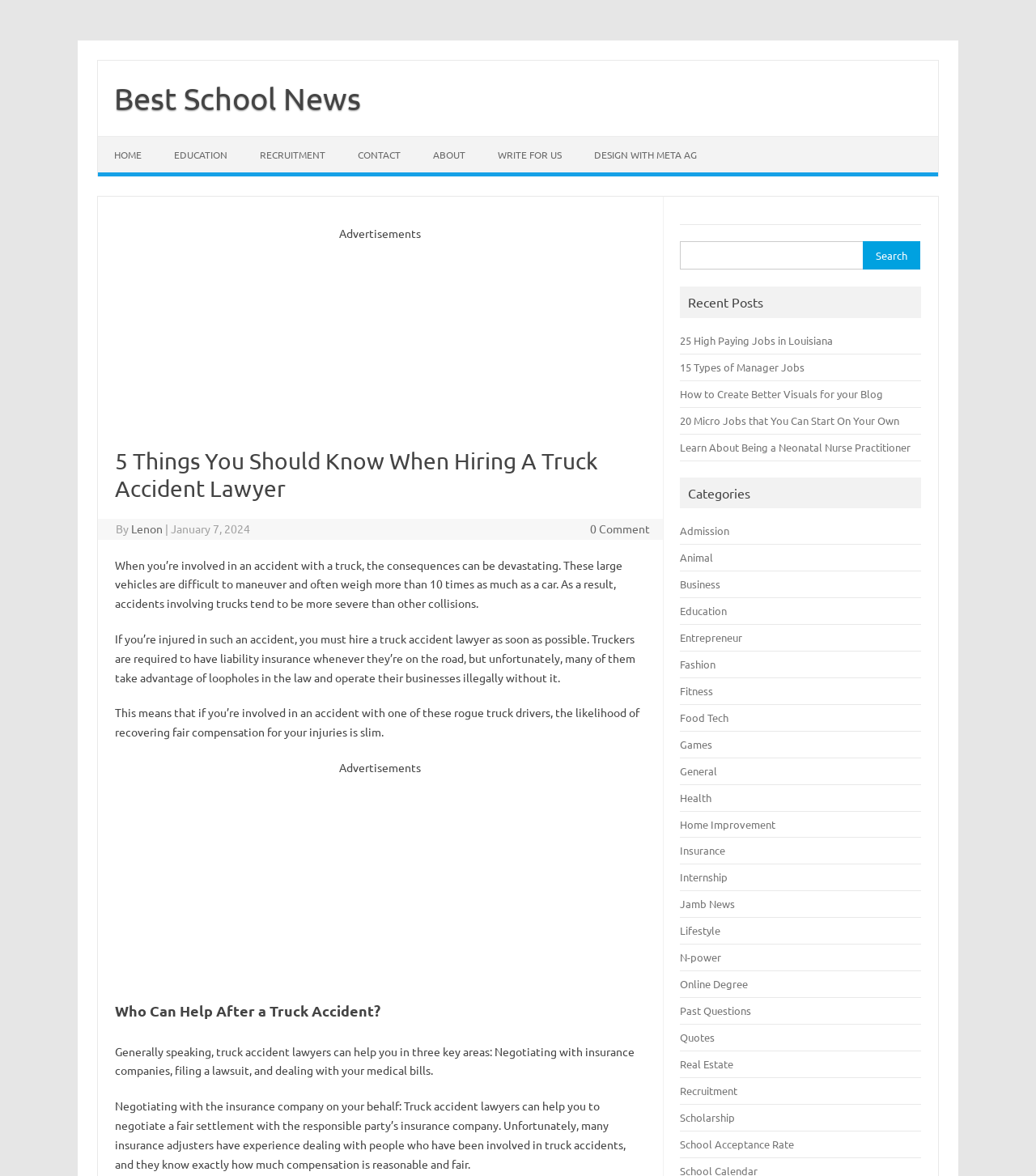Determine the bounding box coordinates for the element that should be clicked to follow this instruction: "Search for something". The coordinates should be given as four float numbers between 0 and 1, in the format [left, top, right, bottom].

[0.657, 0.205, 0.889, 0.234]